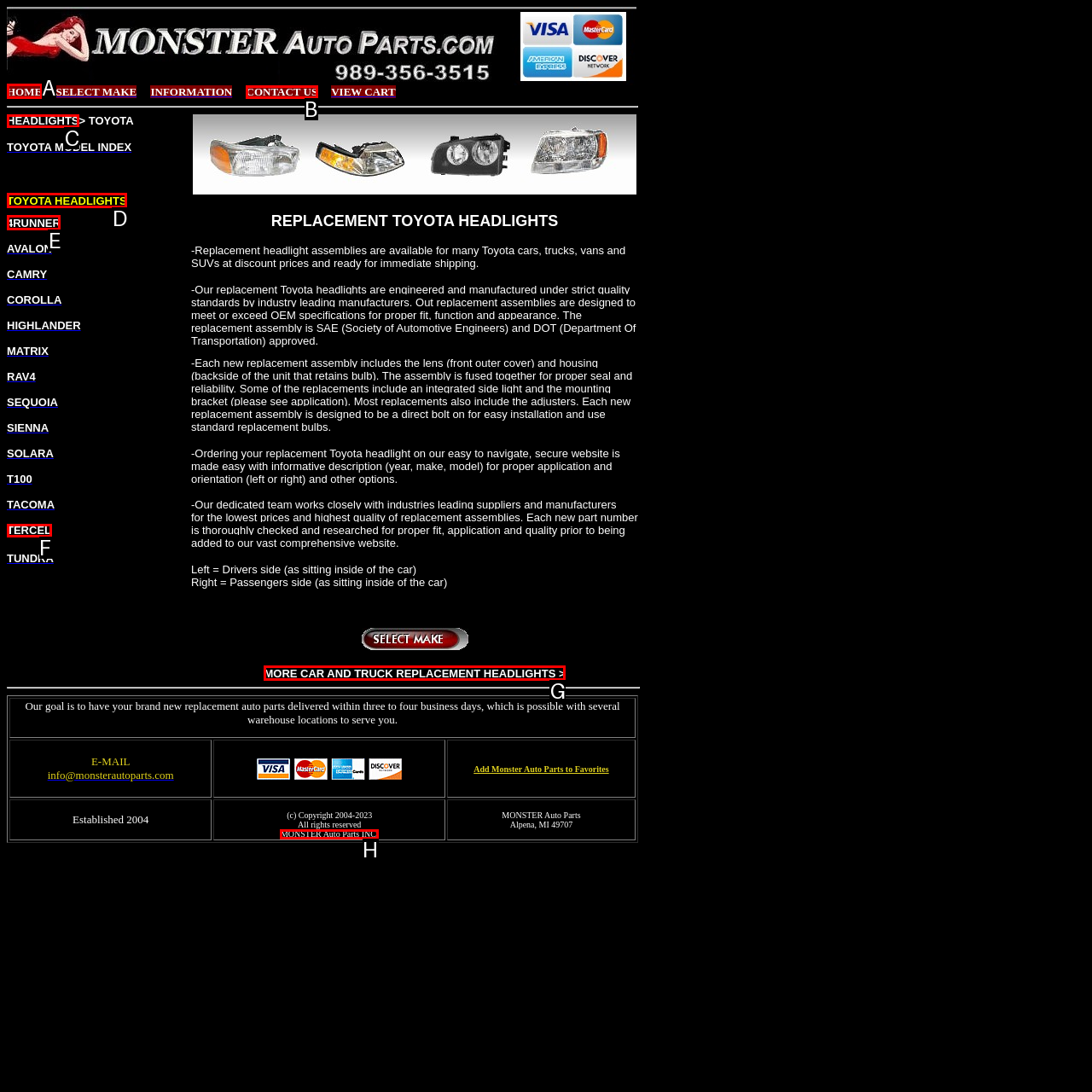Select the HTML element that corresponds to the description: Obituaries. Reply with the letter of the correct option.

None